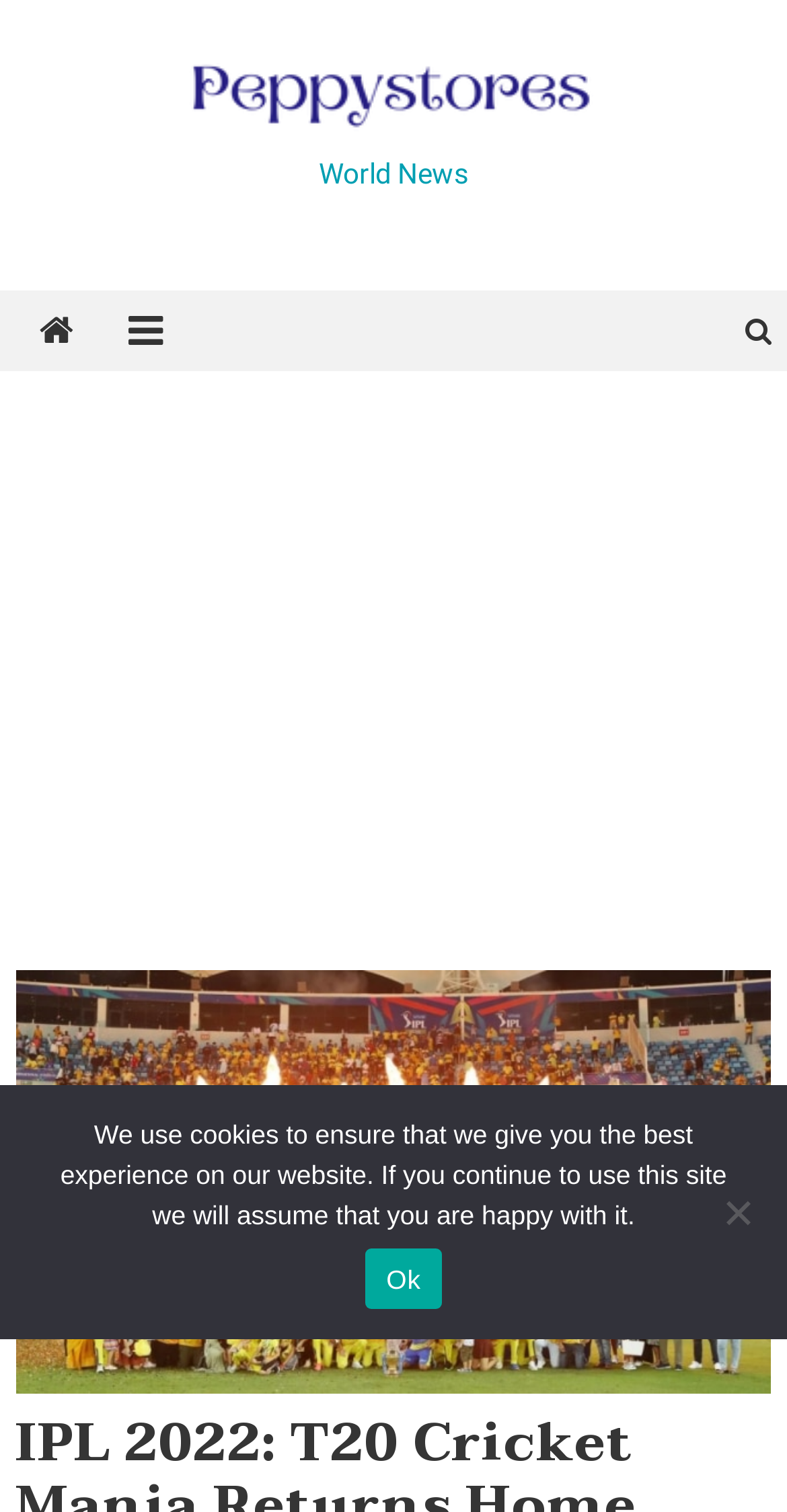Please reply to the following question with a single word or a short phrase:
What is the purpose of the link with the '' icon?

Share